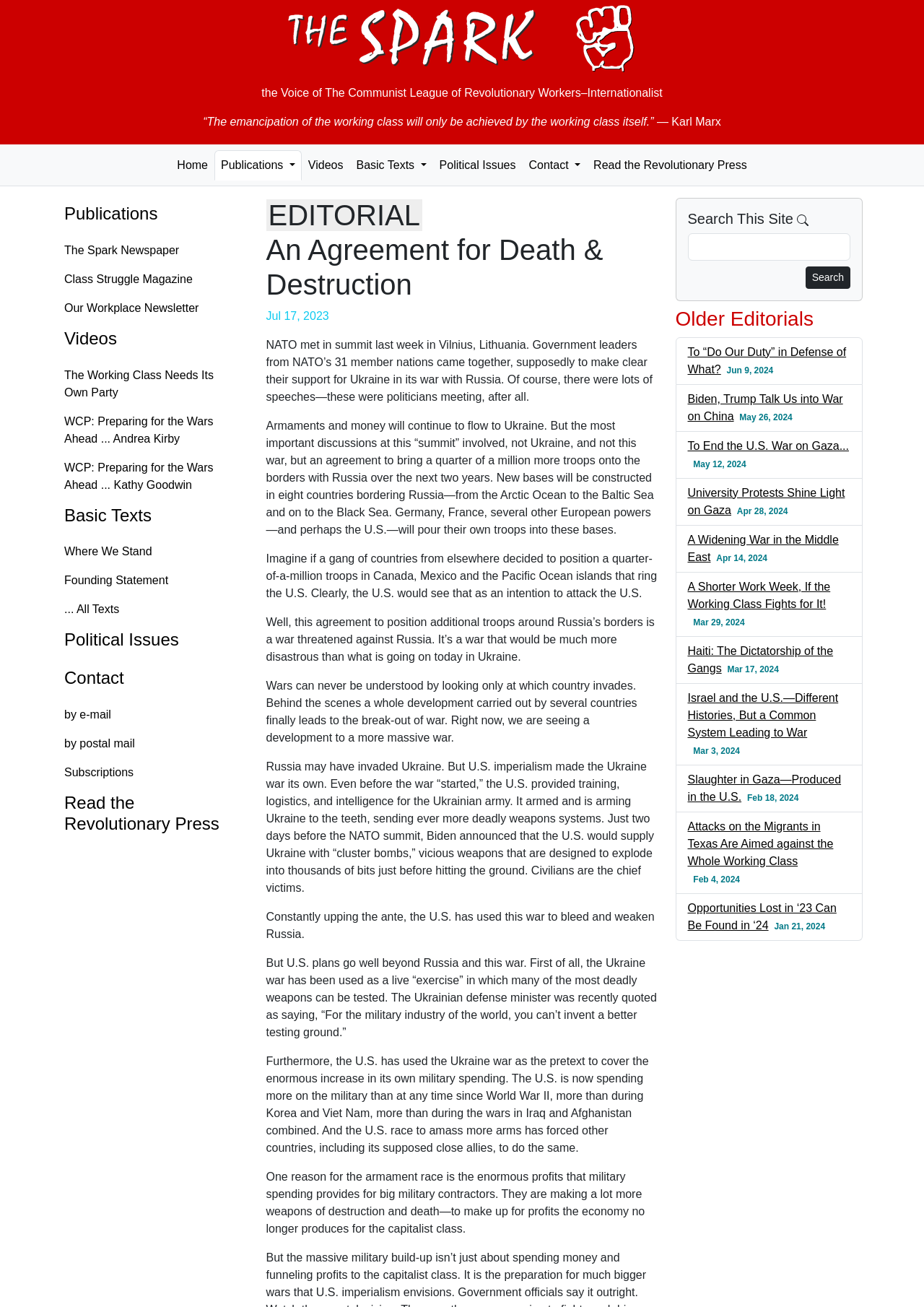Identify and provide the text content of the webpage's primary headline.

EDITORIAL
An Agreement for Death & Destruction